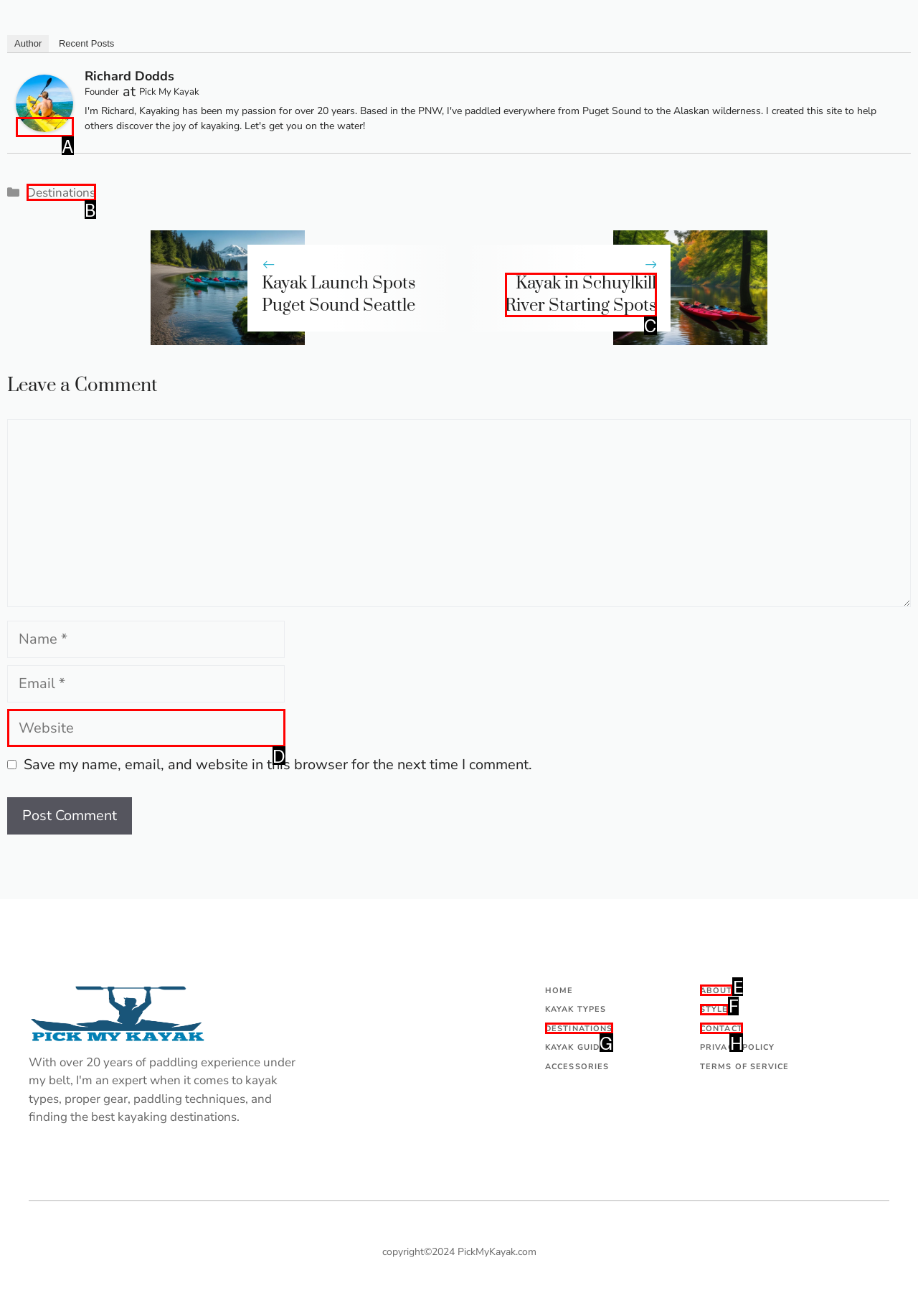Match the description to the correct option: parent_node: Comment name="url" placeholder="Website"
Provide the letter of the matching option directly.

D